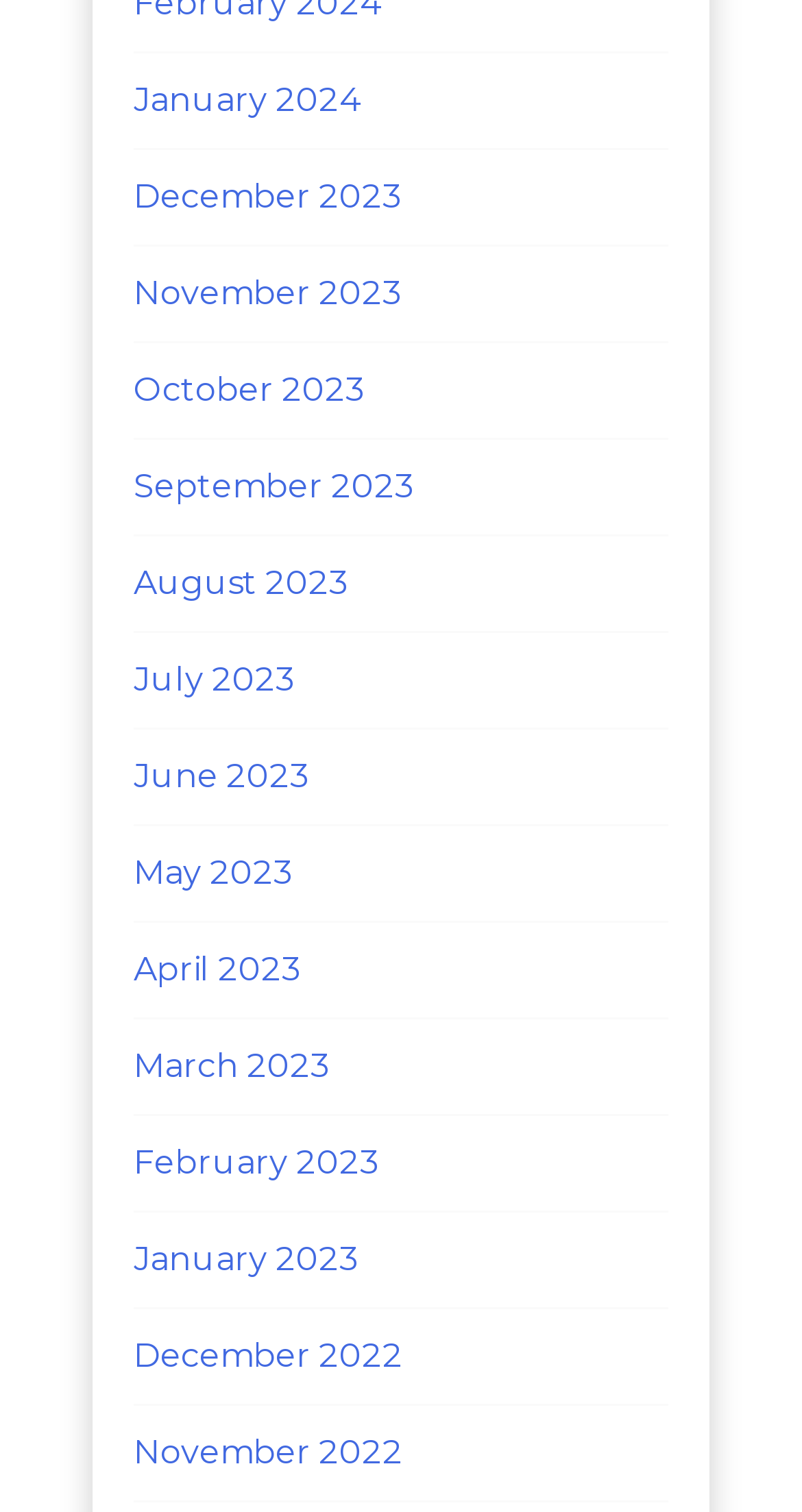Highlight the bounding box coordinates of the region I should click on to meet the following instruction: "View Education Survey".

None